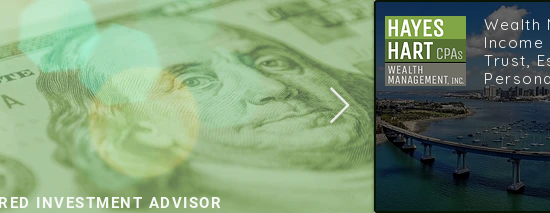Explain the contents of the image with as much detail as possible.

In this image, a close-up of a U.S. one-hundred-dollar bill is prominently displayed, capturing the iconic portrait of Benjamin Franklin, symbolizing wealth and financial security. The background features a blurred green hue, enhancing the theme of finance and investments. Overlaying this imagery is a text box labeled "CALIFORNIA REGISTERED INVESTMENT ADVISOR," signaling the professional context of wealth management services offered by Hayes Hart CPAs. 

Adjacent to the bill, a sidebar highlights the firm's offerings, including "Wealth Management," "Income and Tax Planning," "Trust, Estate and Gift Taxes," and "Personal Office Services," reinforcing the comprehensive nature of their financial solutions. The subtle interplay of the bill's details and the firm's branding creates a cohesive visual narrative centered on financial empowerment and expertise.